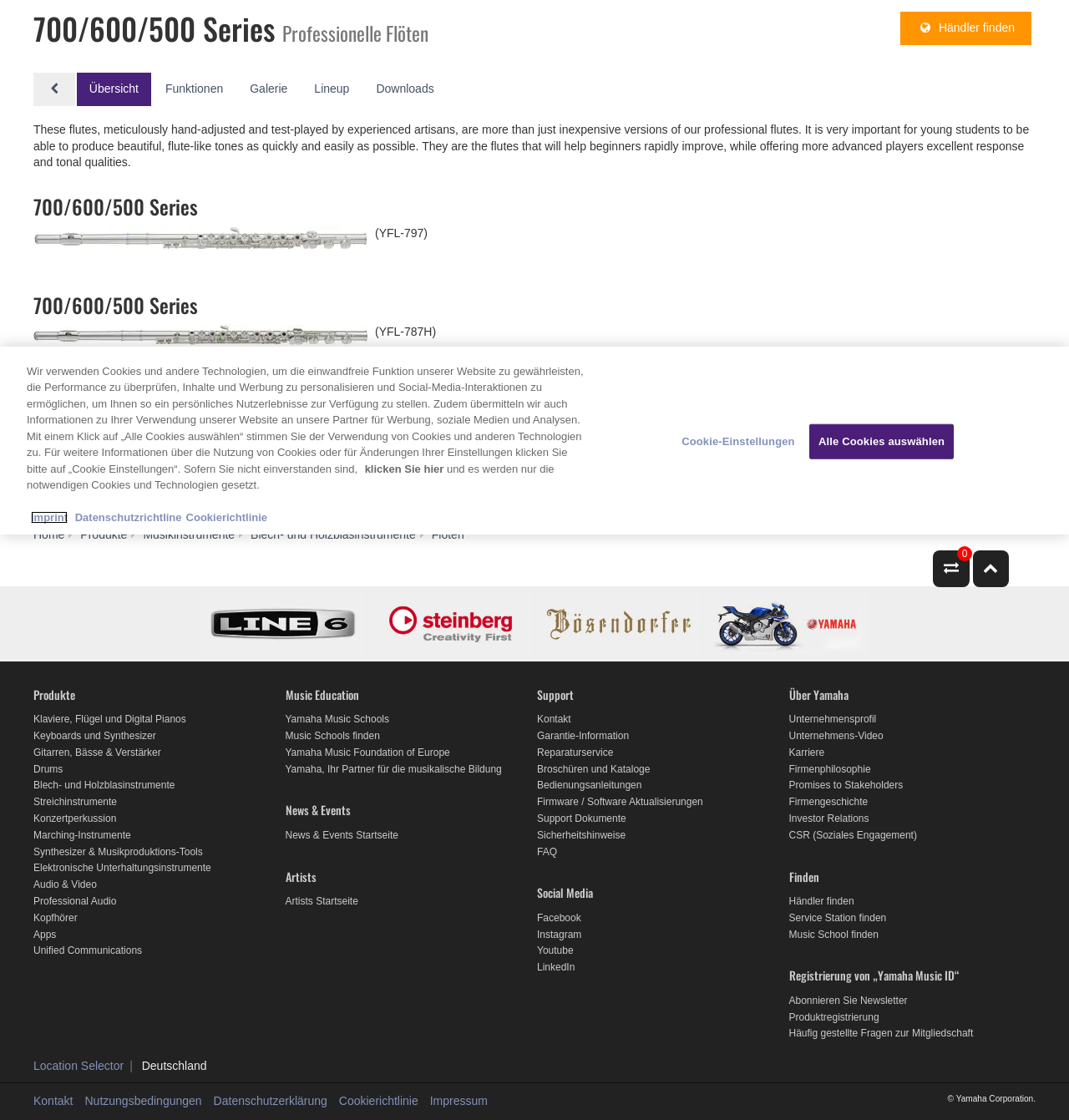Identify the bounding box coordinates for the UI element described as: "Über Yamaha". The coordinates should be provided as four floats between 0 and 1: [left, top, right, bottom].

[0.738, 0.612, 0.793, 0.628]